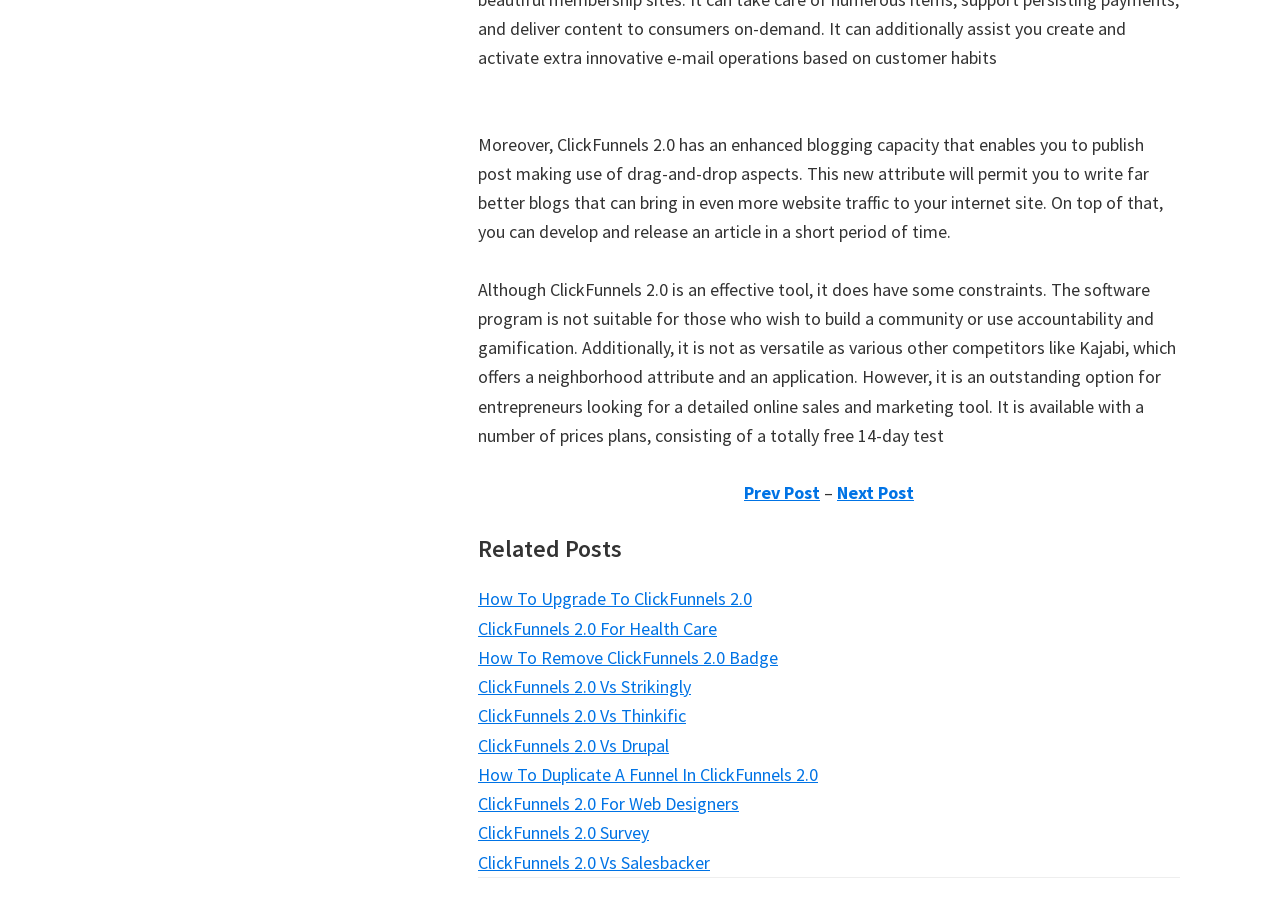What is the new attribute of ClickFunnels 2.0?
Can you provide an in-depth and detailed response to the question?

The second static text element mentions that ClickFunnels 2.0 has an enhanced blogging capacity that enables users to publish posts using drag-and-drop aspects. This implies that the new attribute of ClickFunnels 2.0 is the drag-and-drop feature.